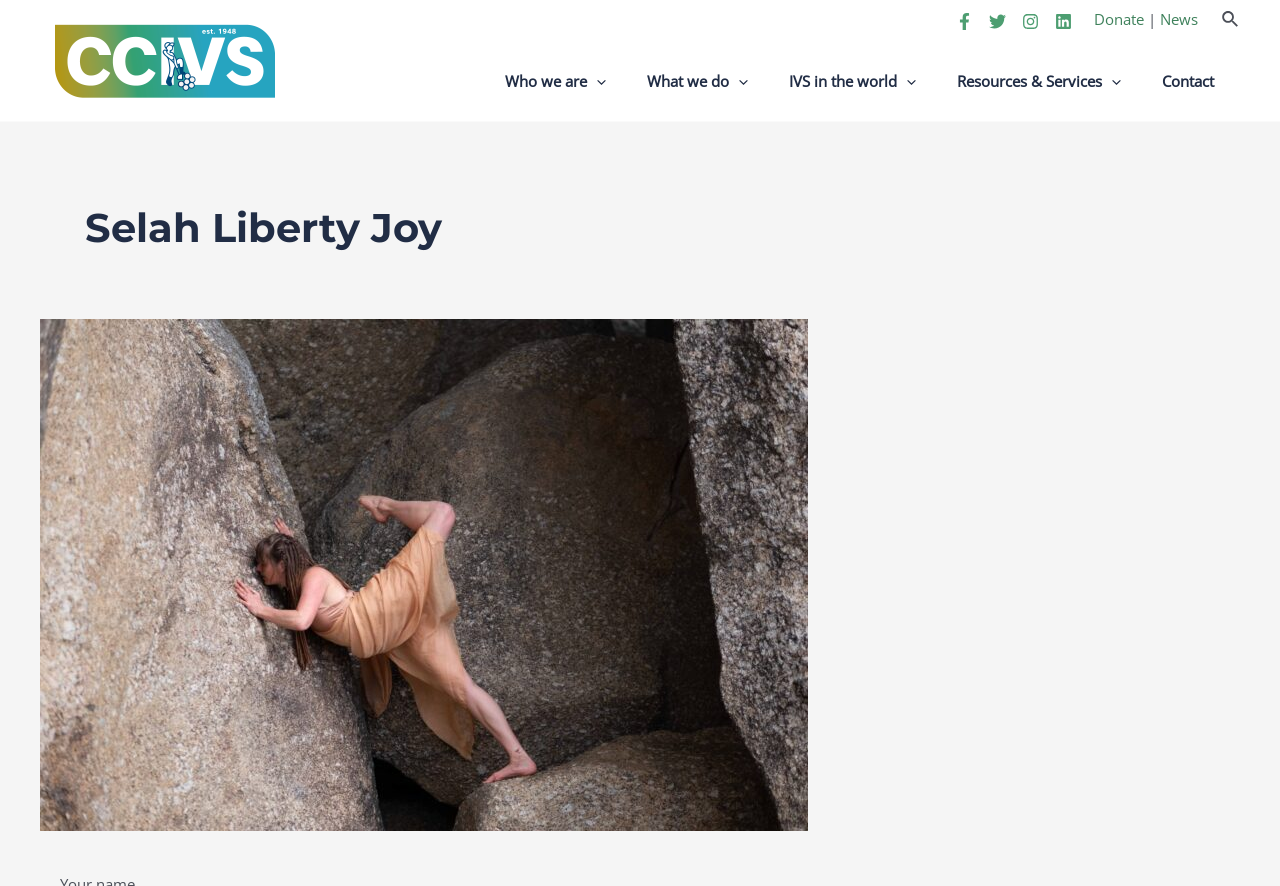Please reply with a single word or brief phrase to the question: 
How many social media links are present?

4